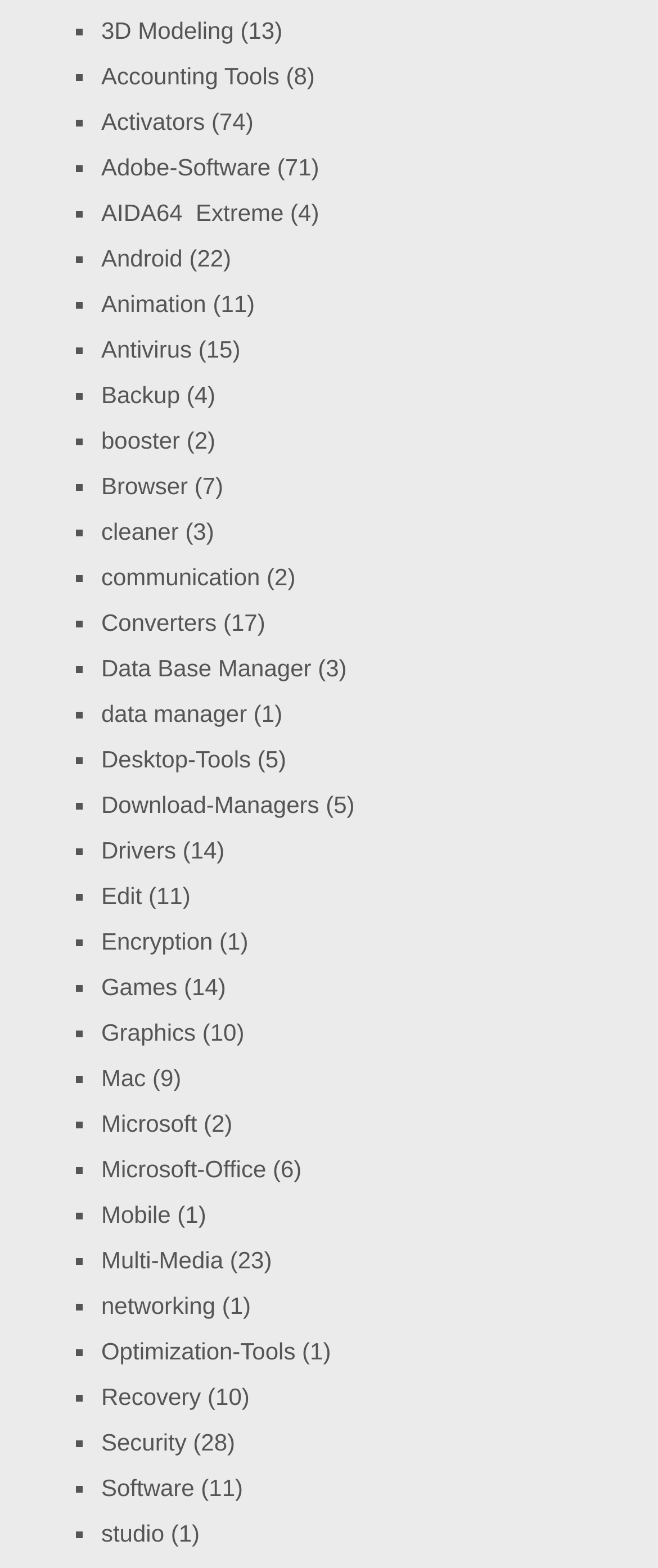Identify the bounding box for the UI element specified in this description: "Accounting Tools". The coordinates must be four float numbers between 0 and 1, formatted as [left, top, right, bottom].

[0.154, 0.039, 0.425, 0.057]